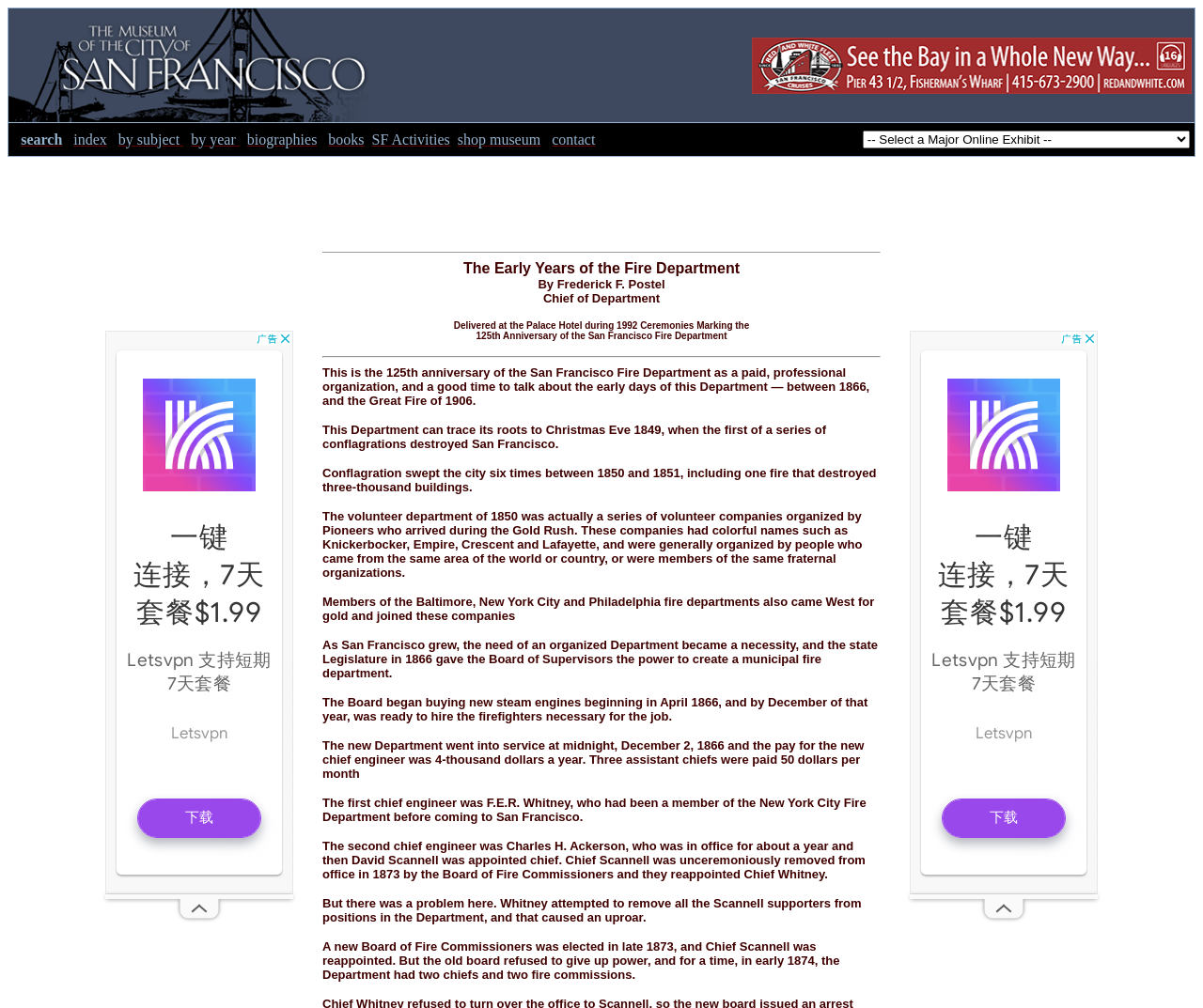Given the element description, predict the bounding box coordinates in the format (top-left x, top-left y, bottom-right x, bottom-right y), using floating point numbers between 0 and 1: index

[0.061, 0.13, 0.089, 0.146]